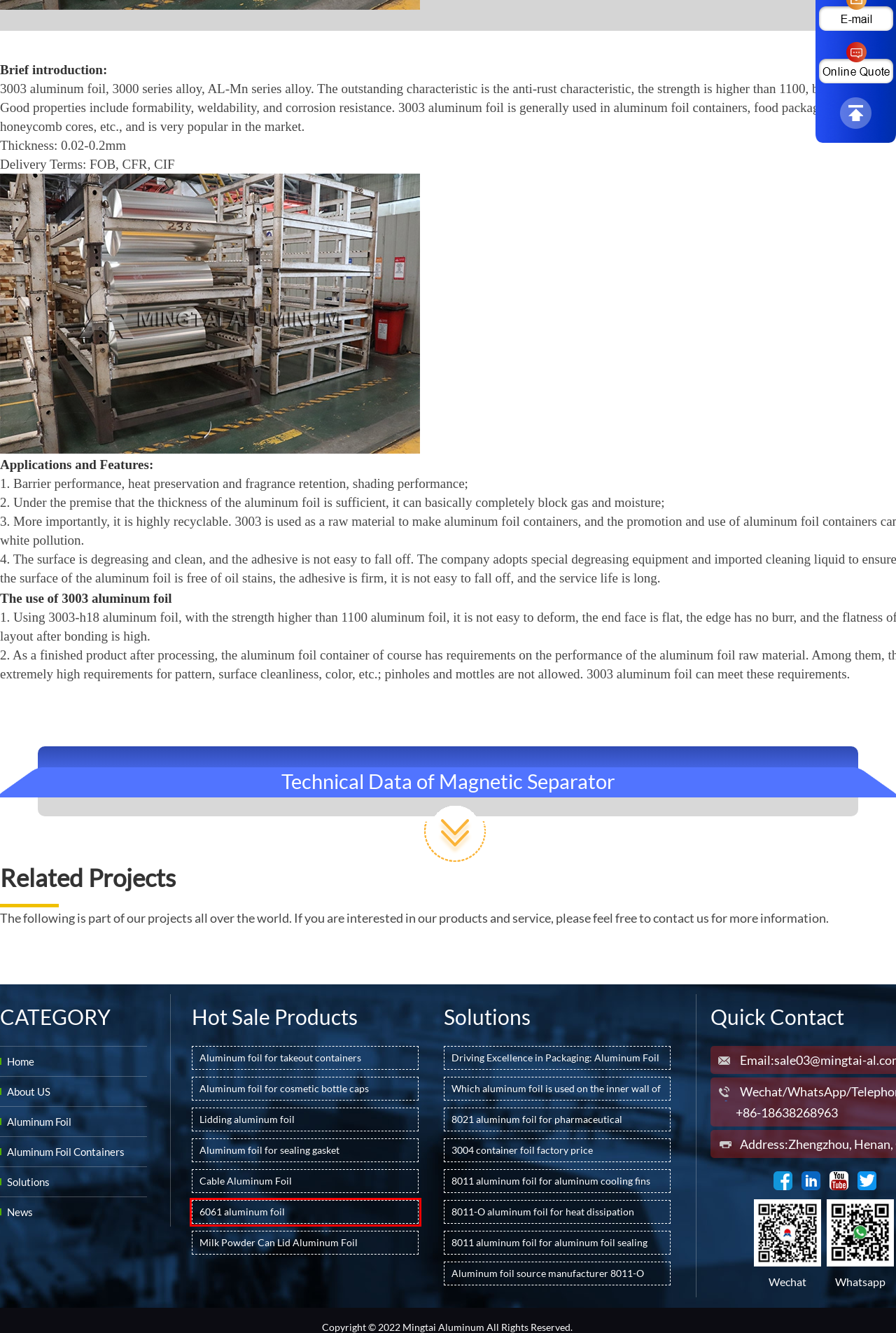You are looking at a screenshot of a webpage with a red bounding box around an element. Determine the best matching webpage description for the new webpage resulting from clicking the element in the red bounding box. Here are the descriptions:
A. Driving Excellence in Packaging: Aluminum Foil Manufacturers in Korea - Mingtai Aluminum
B. Lidding aluminum foil - Mingtai Aluminum
C. Aluminum foil source manufacturer 8011-O milk cover foil price - Mingtai Aluminum
D. Which aluminum foil is used on the inner wall of milk cartons? - Mingtai Aluminum
E. 6061 aluminum foil - Mingtai Aluminum
F. 8021 aluminum foil for pharmaceutical aluminum-plastic blister packaging - Mingtai Aluminum
G. 3004 container foil factory price - Mingtai Aluminum
H. 8011-O aluminum foil for heat dissipation - Mingtai Aluminum

E